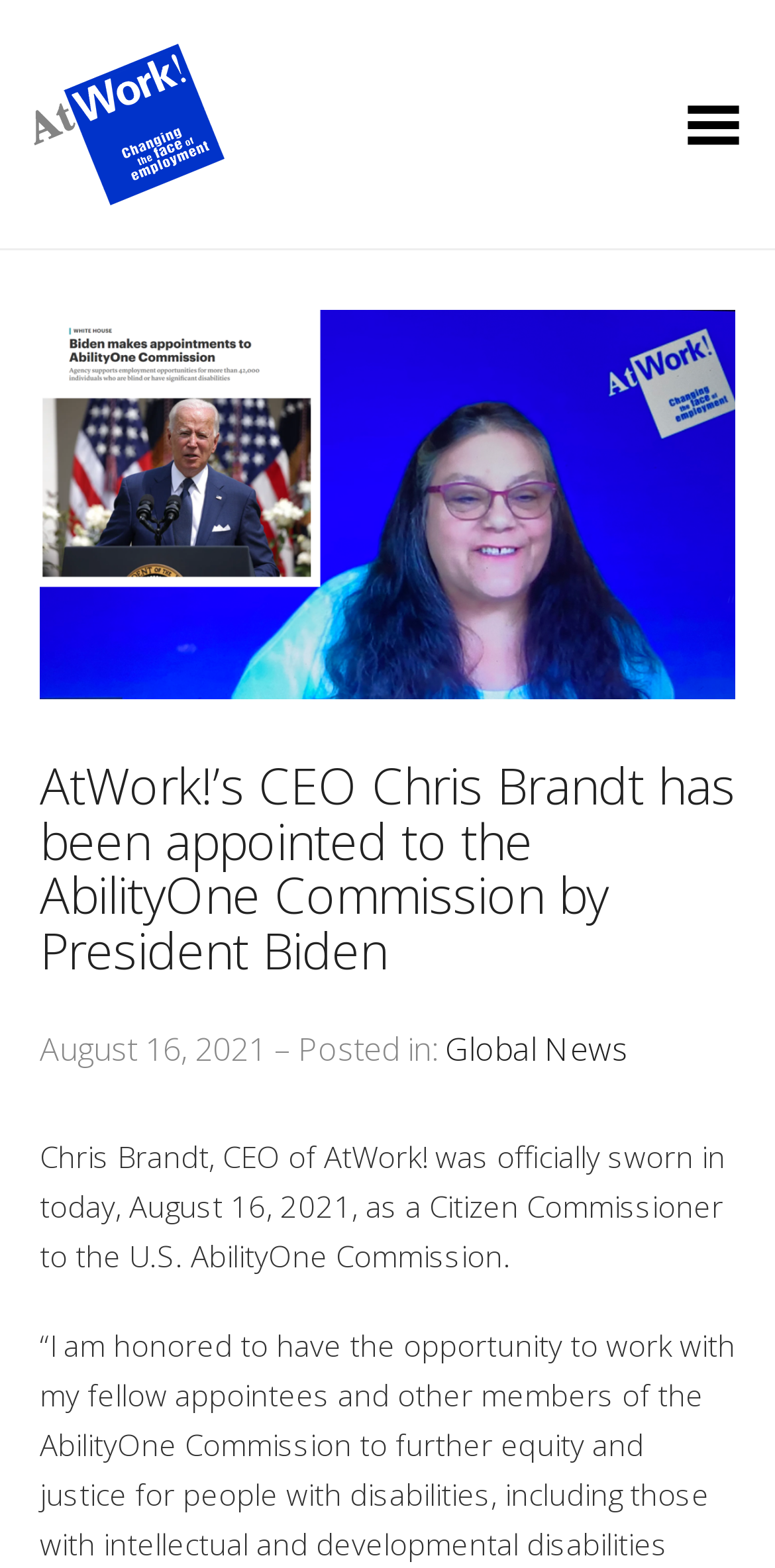Create a detailed summary of the webpage's content and design.

The webpage appears to be an article or news page from AtWork!, a organization. At the top left, there is a logo of AtWork! accompanied by a link to the organization's homepage. On the top right, there is a toggle menu button with an icon.

Below the logo, there is a prominent headline announcing that Chris Brandt, the CEO of AtWork!, has been appointed to the AbilityOne Commission by President Biden. This headline is accompanied by a large image, likely a photo of Chris Brandt.

Underneath the headline, there is a section with a subheading "Global News" and a date "August 16, 2021". This section contains a brief article or summary of the news, stating that Chris Brandt was officially sworn in as a Citizen Commissioner to the U.S. AbilityOne Commission on the same day.

There are a total of four links on the page, including the AtWork! logo, the toggle menu button, the headline, and the "Global News" subheading. There are also three images on the page, including the AtWork! logo, the image accompanying the headline, and the icon for the toggle menu button.